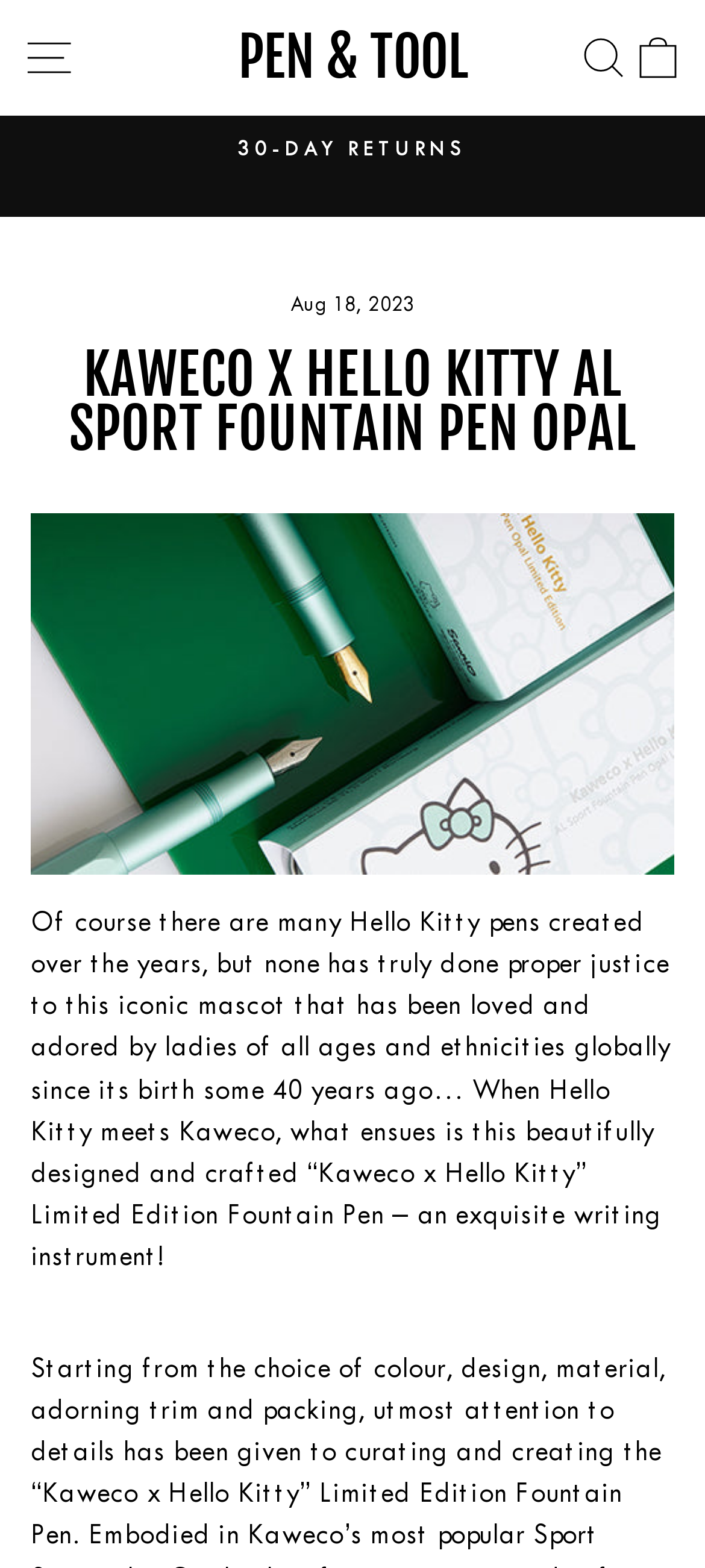Please identify and generate the text content of the webpage's main heading.

KAWECO X HELLO KITTY AL SPORT FOUNTAIN PEN OPAL